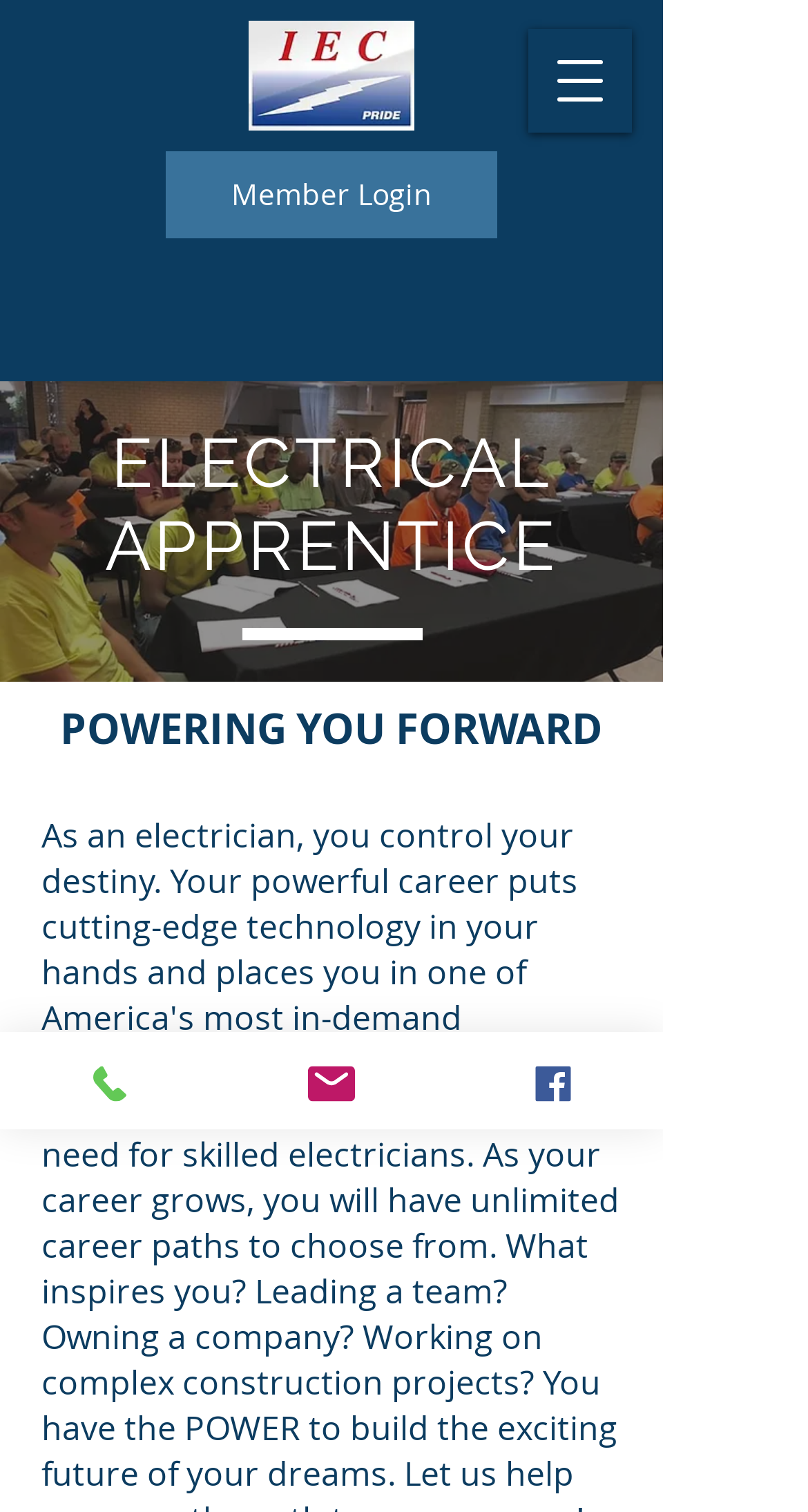How many social media links are present?
Please give a detailed and thorough answer to the question, covering all relevant points.

I counted the social media links by looking at the link elements with images, and I found one link with a Facebook image, which indicates that there is only one social media link present.